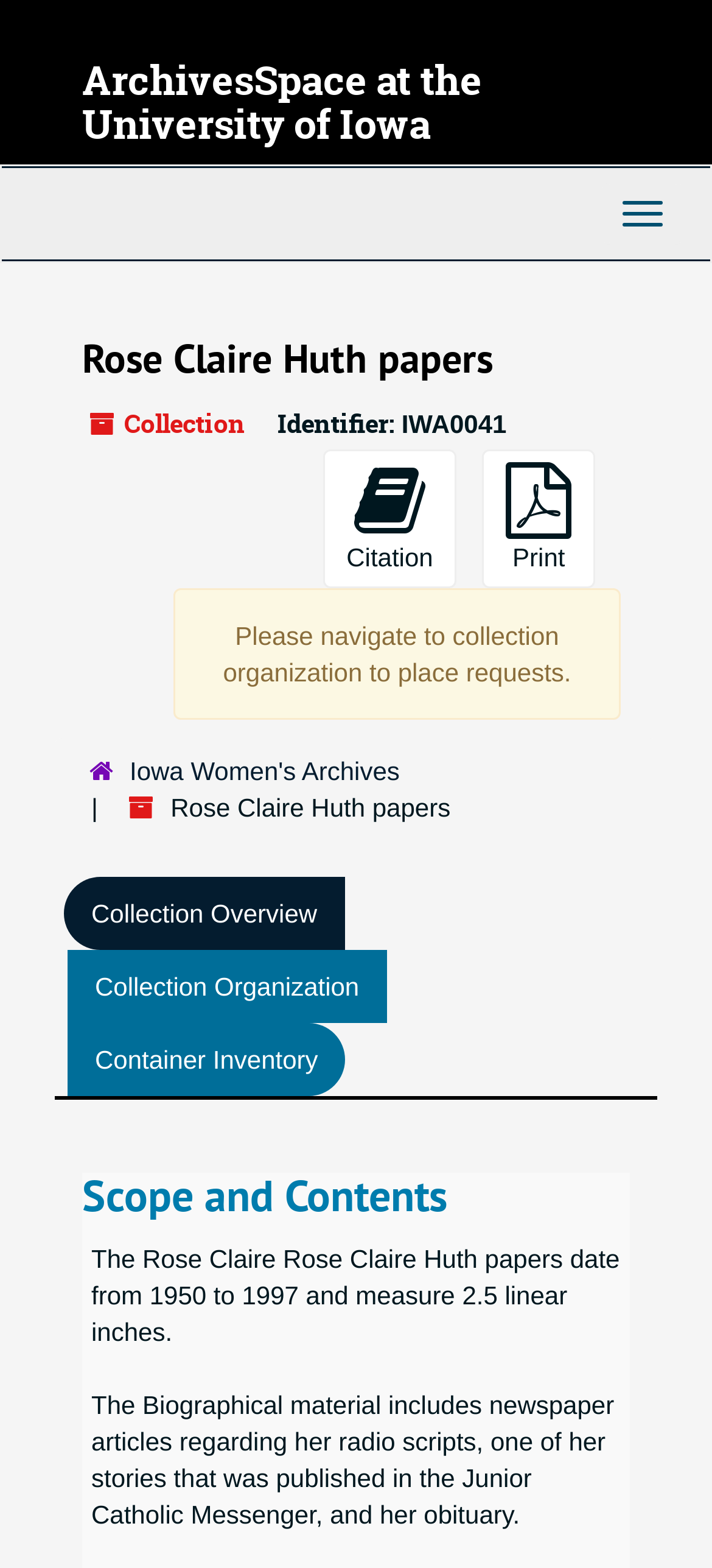Identify the bounding box for the UI element described as: "PrintGenerating". Ensure the coordinates are four float numbers between 0 and 1, formatted as [left, top, right, bottom].

[0.677, 0.287, 0.836, 0.375]